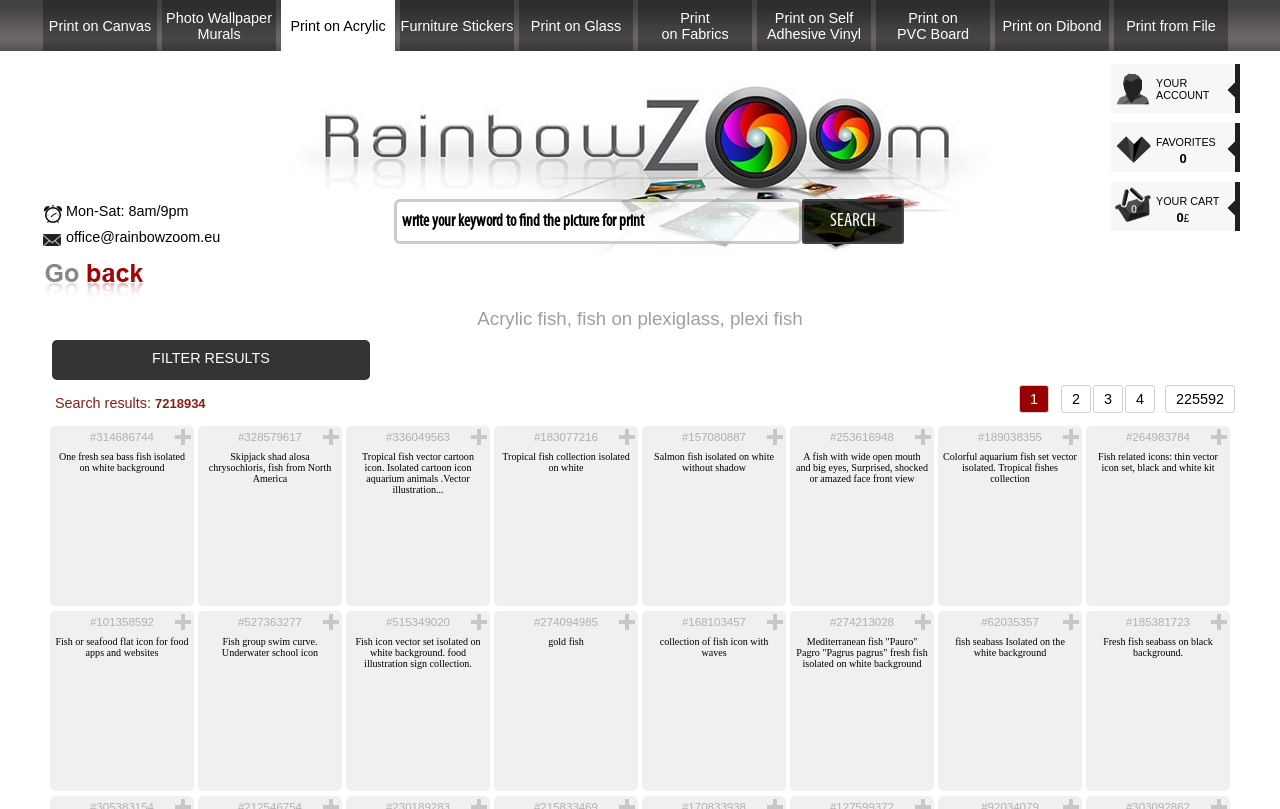Give the bounding box coordinates for the element described as: "Print onPVC Board".

[0.684, 0.0, 0.773, 0.063]